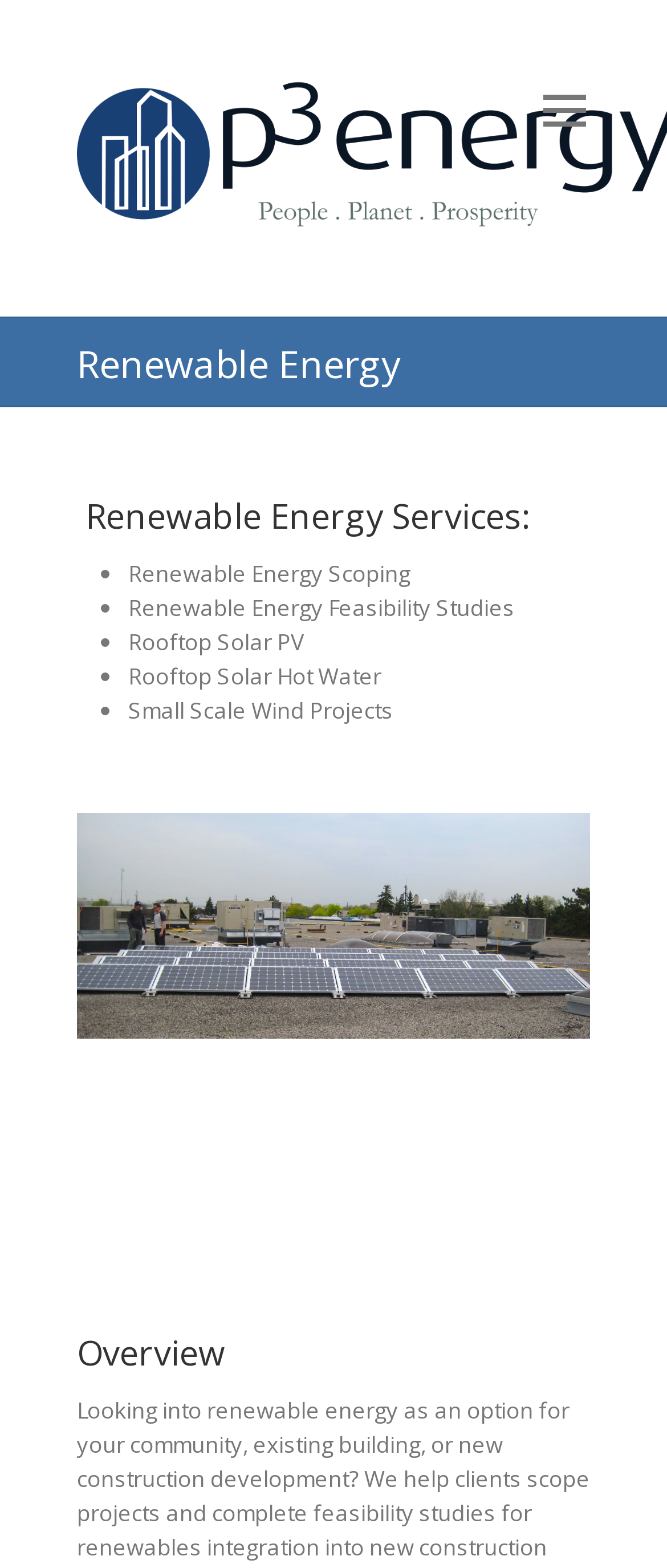How many services are listed?
Carefully analyze the image and provide a thorough answer to the question.

The number of services listed is obtained by counting the list items under the heading 'Renewable Energy Services:', which are 'Renewable Energy Scoping', 'Renewable Energy Feasibility Studies', 'Rooftop Solar PV', 'Rooftop Solar Hot Water', and 'Small Scale Wind Projects'. There are 5 services listed.